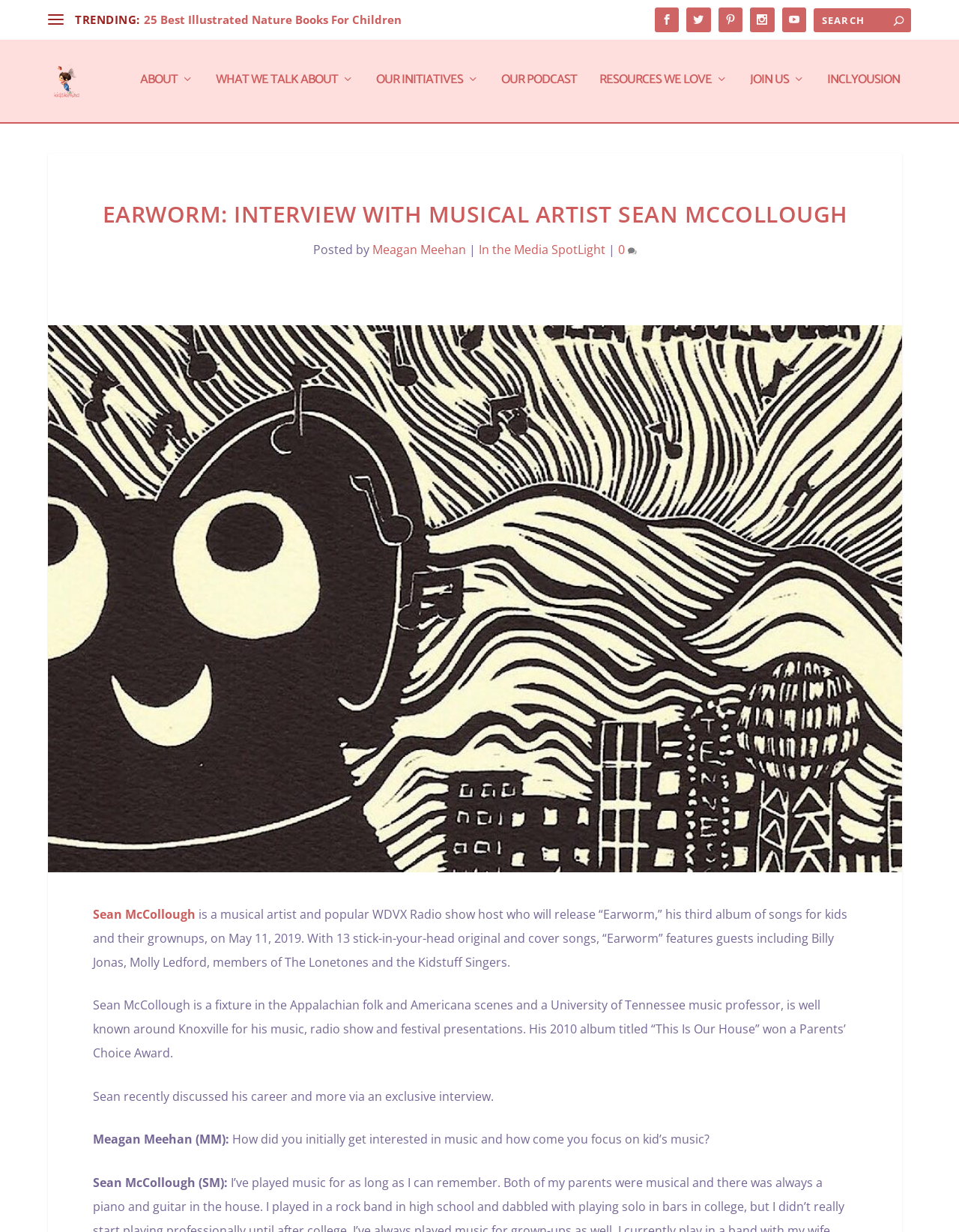Given the element description, predict the bounding box coordinates in the format (top-left x, top-left y, bottom-right x, bottom-right y), using floating point numbers between 0 and 1: name="s" placeholder="Search" title="Search for:"

[0.848, 0.007, 0.95, 0.026]